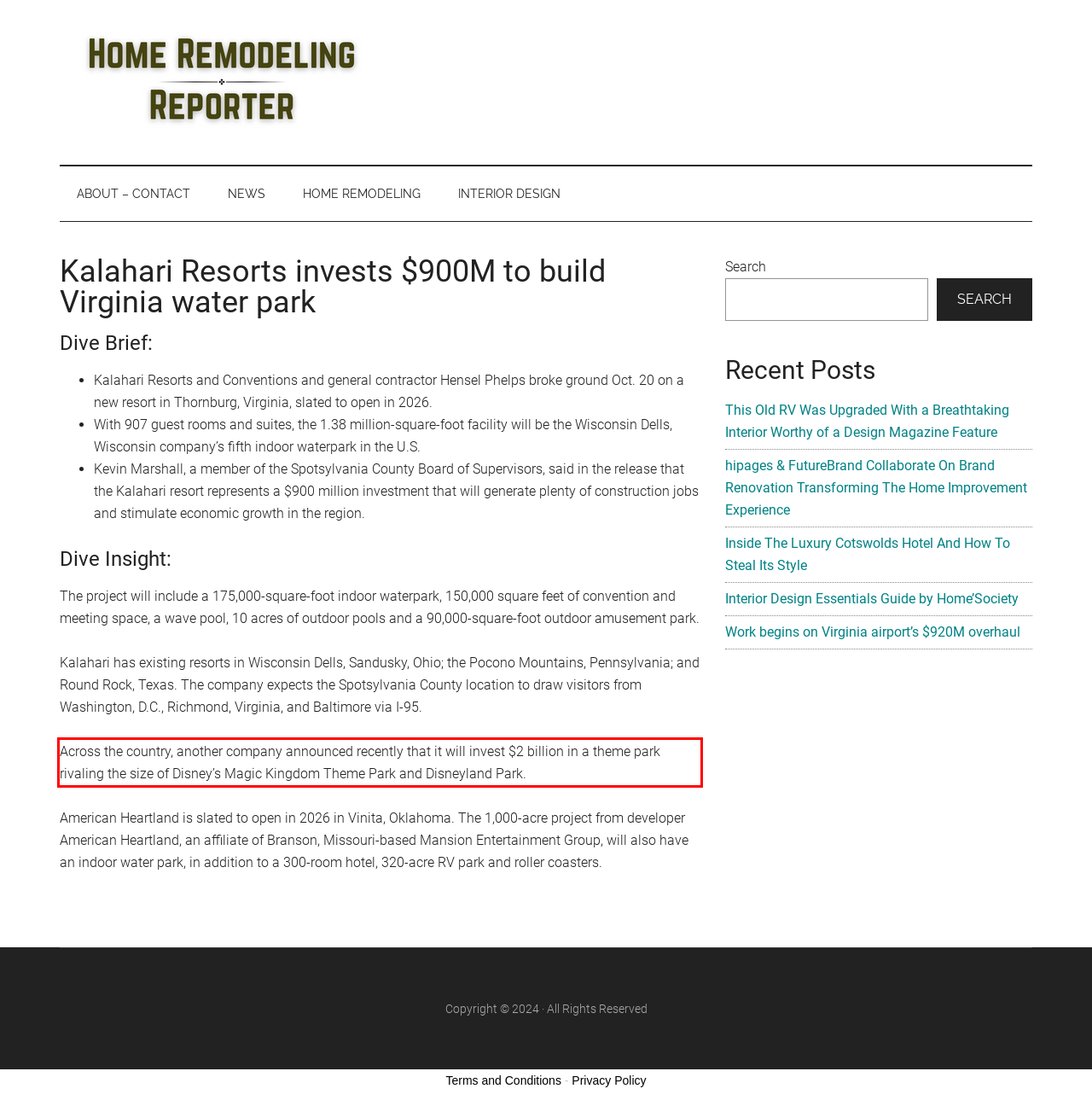Within the screenshot of the webpage, locate the red bounding box and use OCR to identify and provide the text content inside it.

Across the country, another company announced recently that it will invest $2 billion in a theme park rivaling the size of Disney’s Magic Kingdom Theme Park and Disneyland Park.